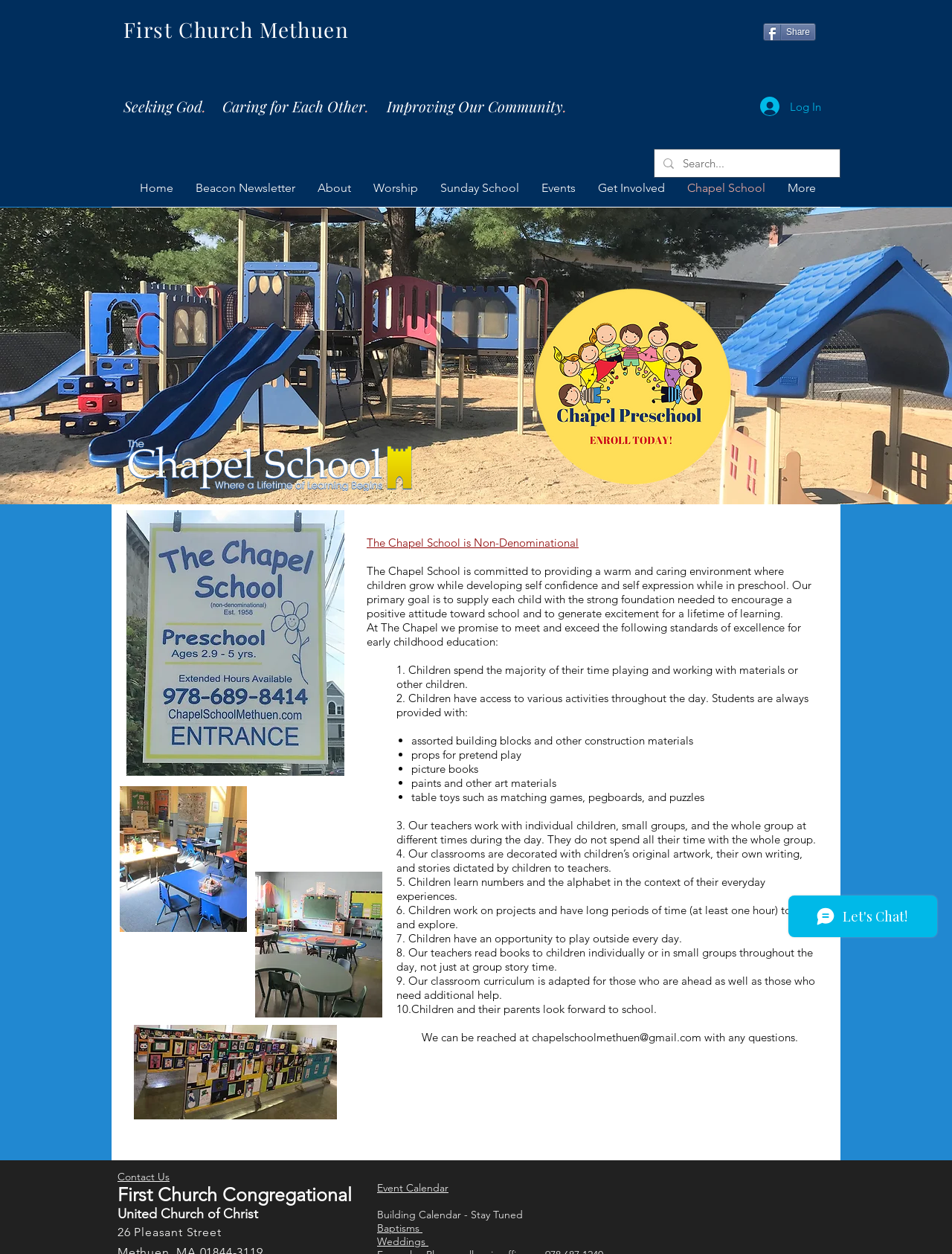What is the name of the school?
Based on the image, answer the question in a detailed manner.

The name of the school can be found in the link 'Chapel School' in the navigation menu, which is located at the top of the webpage.